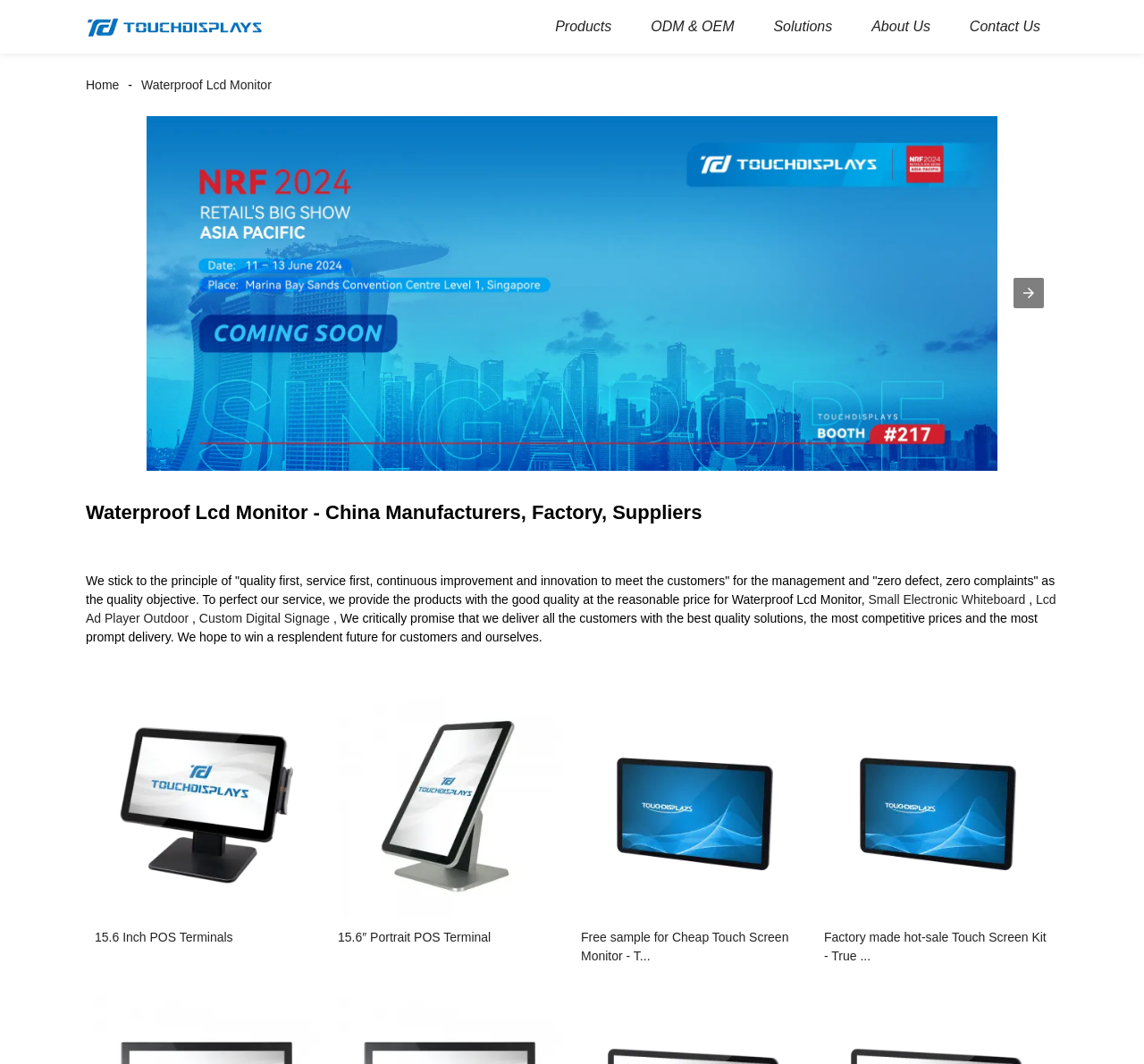How many product links are in the bottom section?
Provide a detailed answer to the question, using the image to inform your response.

I counted the number of link elements in the bottom section of the webpage, which includes 'Small Electronic Whiteboard', 'Lcd Ad Player Outdoor', 'Custom Digital Signage', '15.6 Inch POS Terminals', '15.6″ Portrait POS Terminal', and 'Free sample for Cheap Touch Screen Monitor - T...', totaling 6 product links.